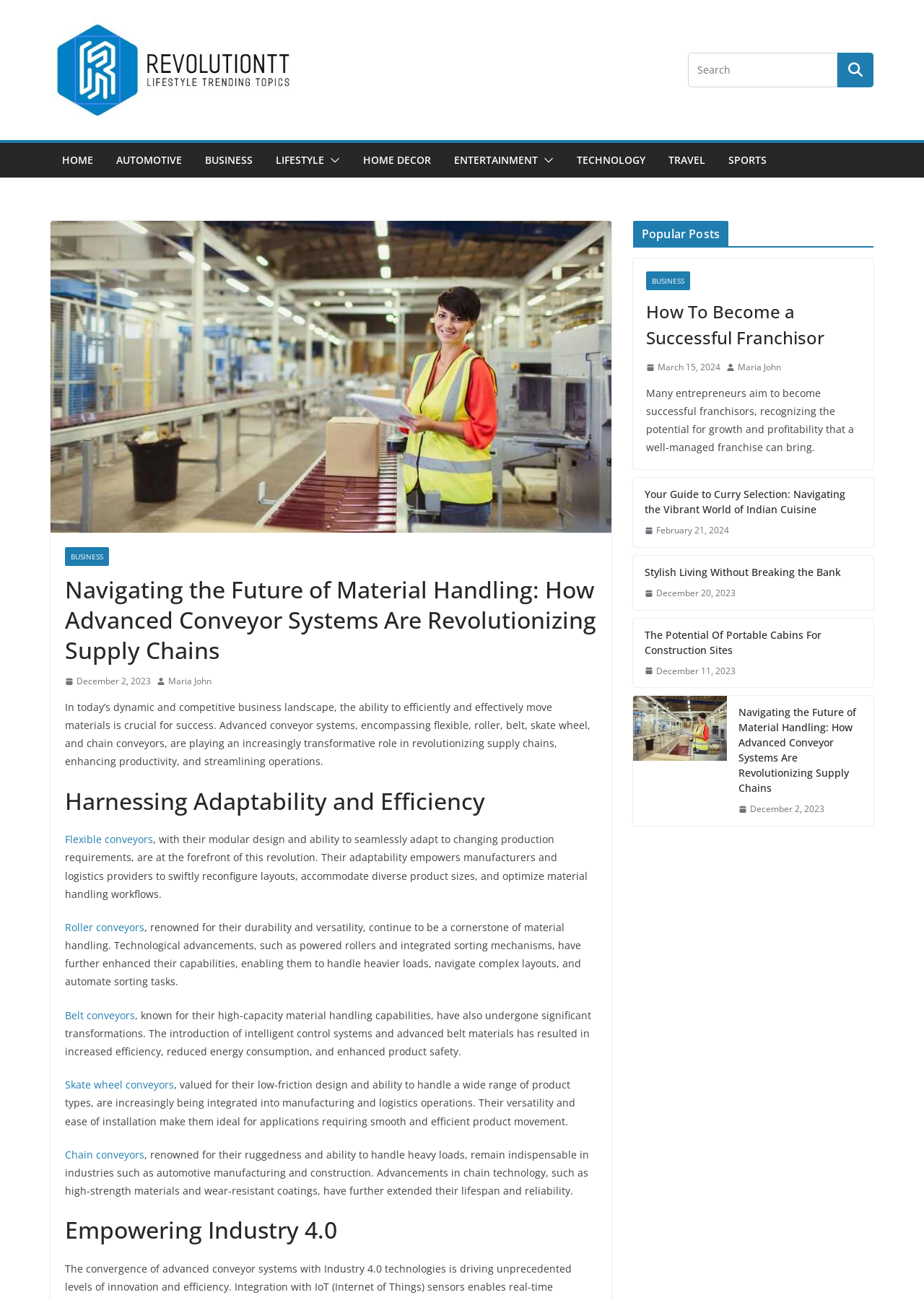What type of conveyors are mentioned in the webpage?
Could you answer the question with a detailed and thorough explanation?

By reading the webpage content, I found that the webpage mentions five types of conveyors: flexible conveyors, roller conveyors, belt conveyors, skate wheel conveyors, and chain conveyors, each with their unique features and benefits.